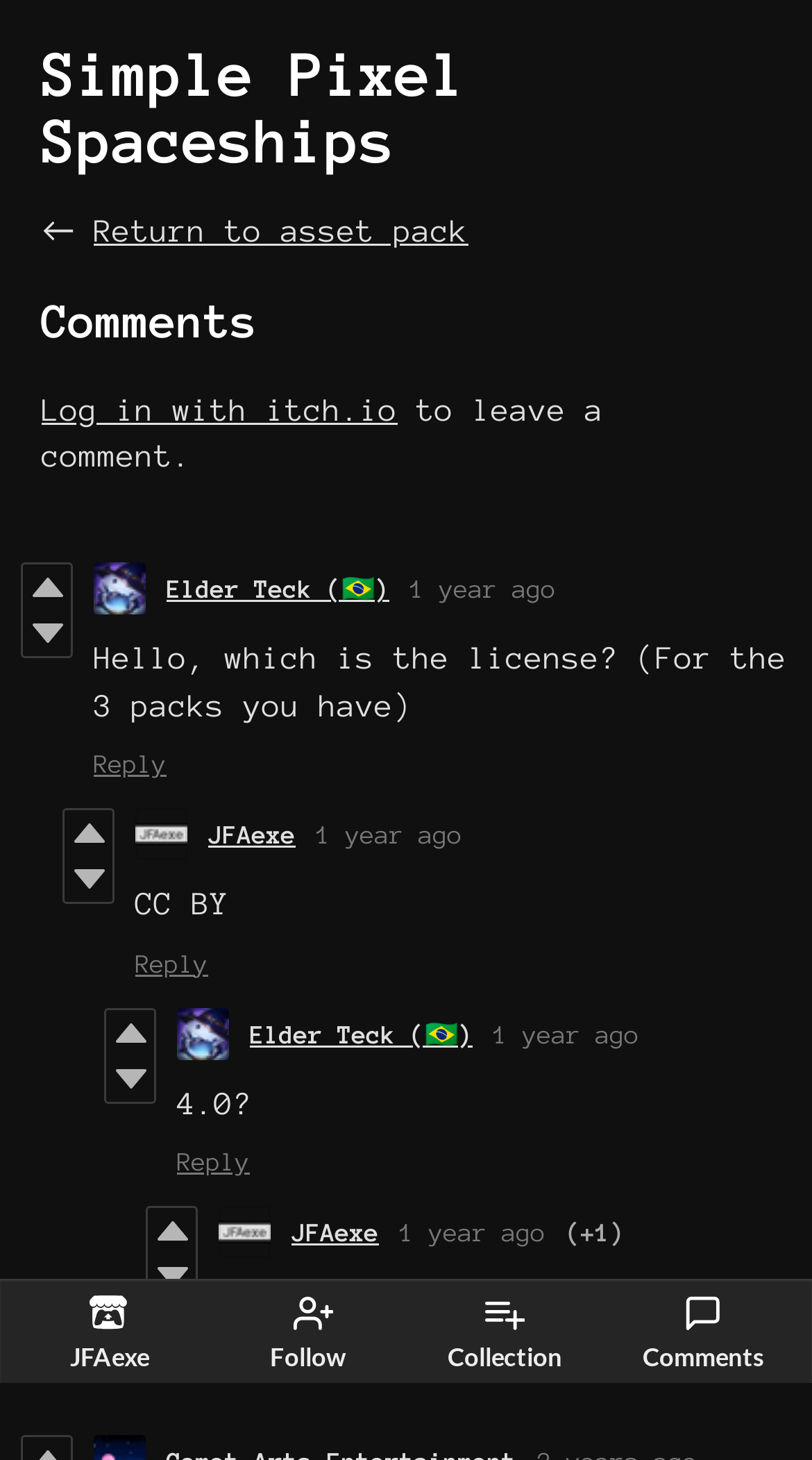Please give a one-word or short phrase response to the following question: 
Who is the creator of the asset pack?

JFAexe